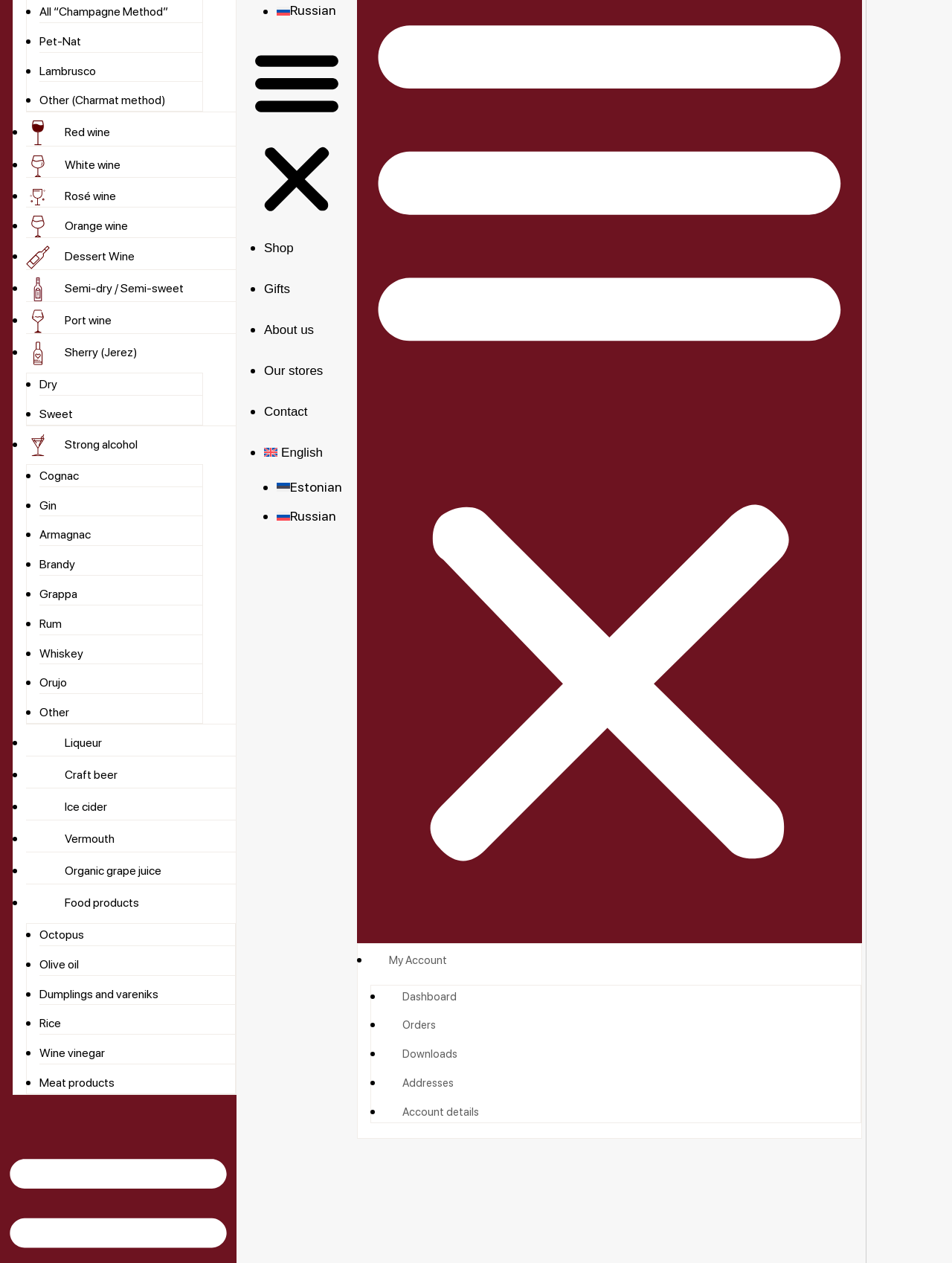Show the bounding box coordinates for the HTML element as described: "Our stores".

[0.277, 0.288, 0.339, 0.299]